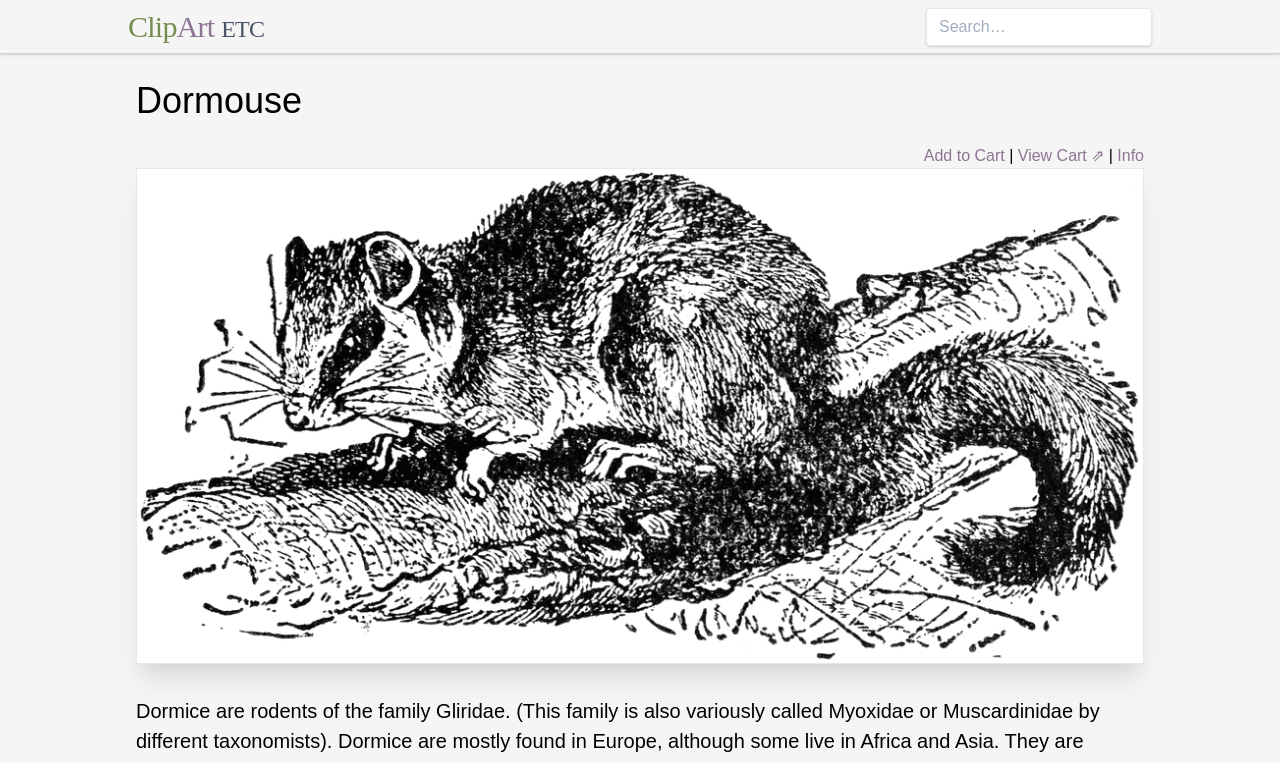What is the purpose of the searchbox?
Could you answer the question with a detailed and thorough explanation?

The searchbox is located at the top right corner of the webpage, and it has a placeholder text 'Search…'. This suggests that the searchbox is intended for users to search for specific content within the webpage.